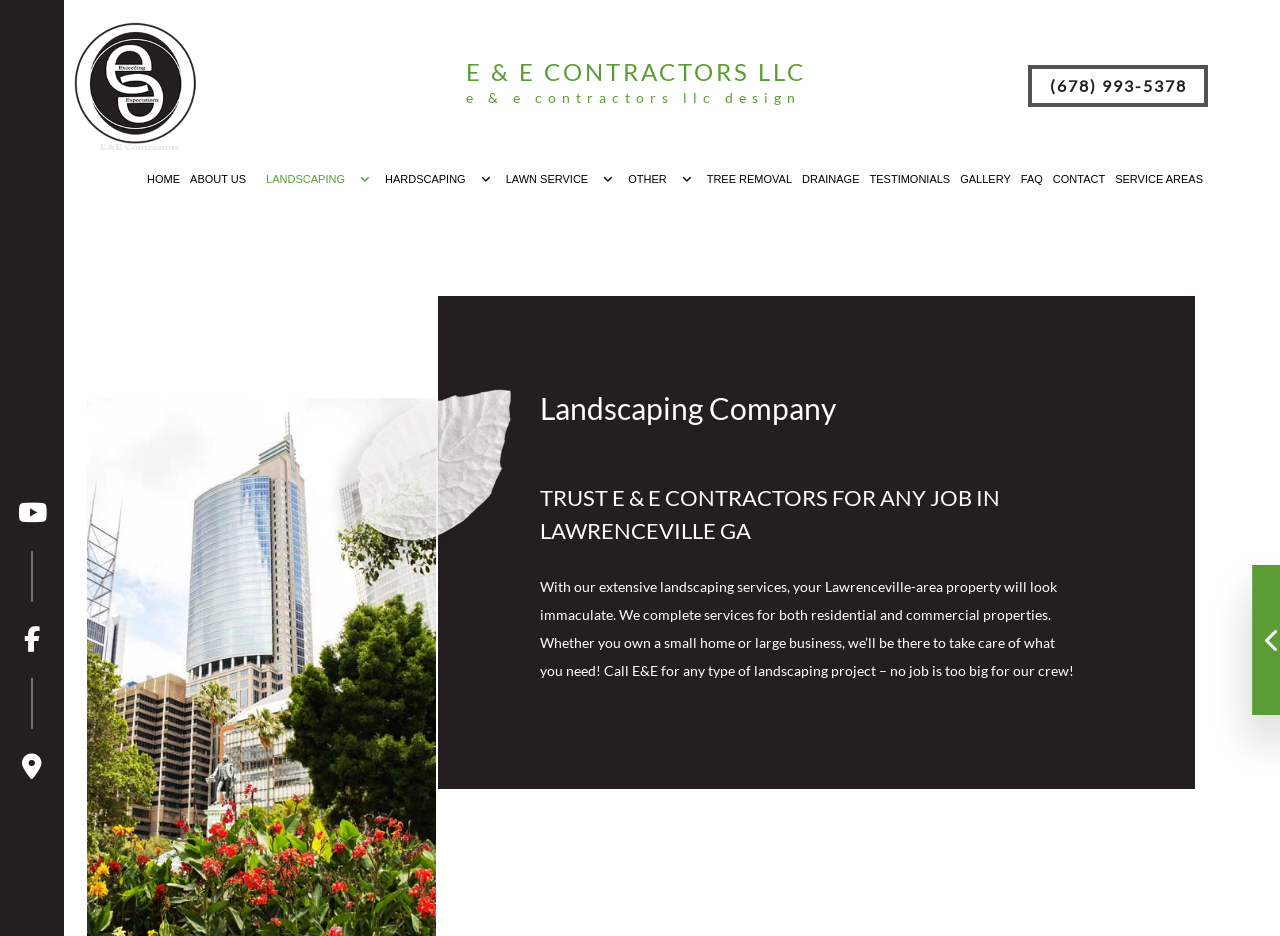What type of company is E & E Contractors LLC? Please answer the question using a single word or phrase based on the image.

Landscaping company